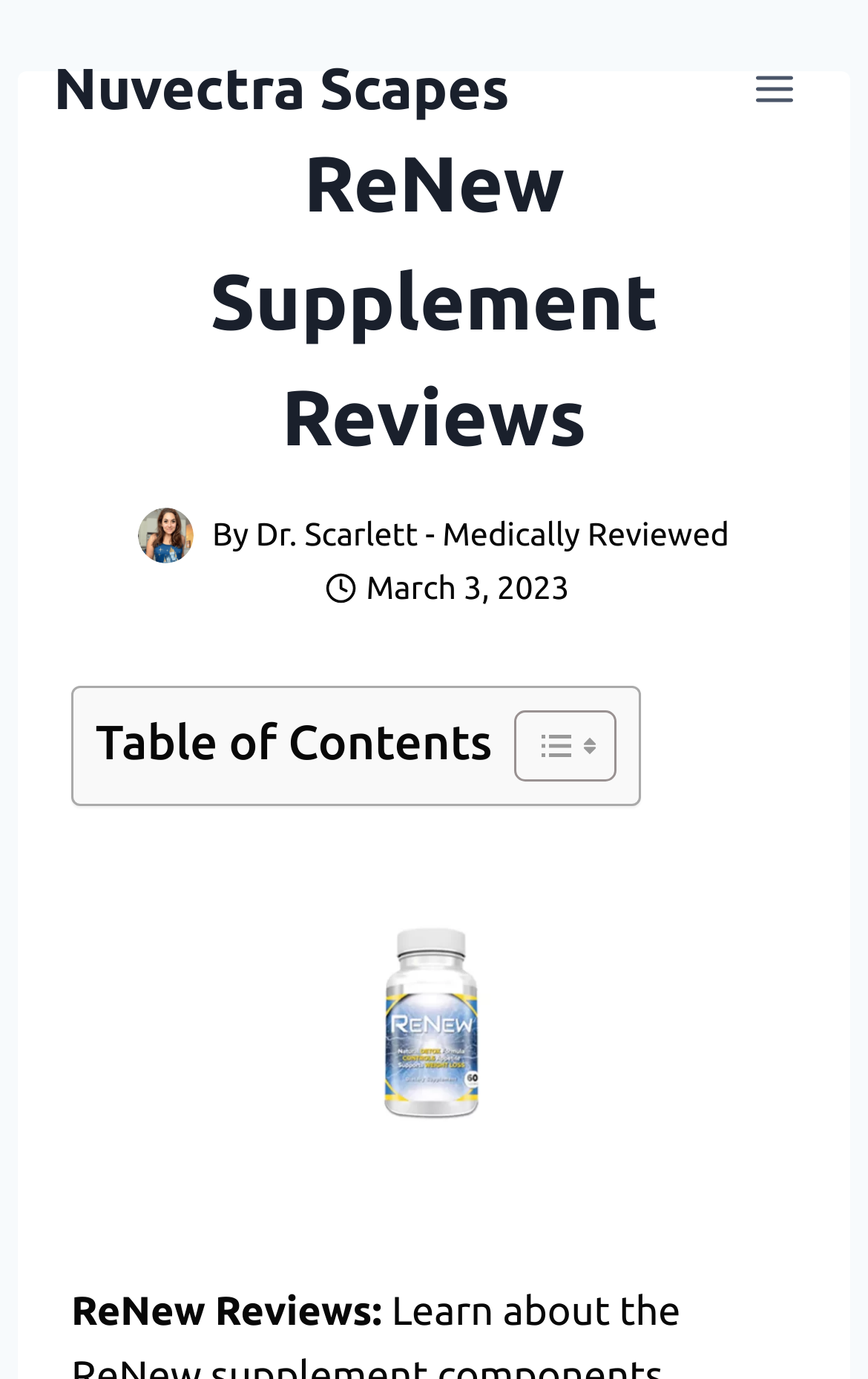Please specify the bounding box coordinates in the format (top-left x, top-left y, bottom-right x, bottom-right y), with values ranging from 0 to 1. Identify the bounding box for the UI component described as follows: Nuvectra Scapes

[0.062, 0.039, 0.587, 0.09]